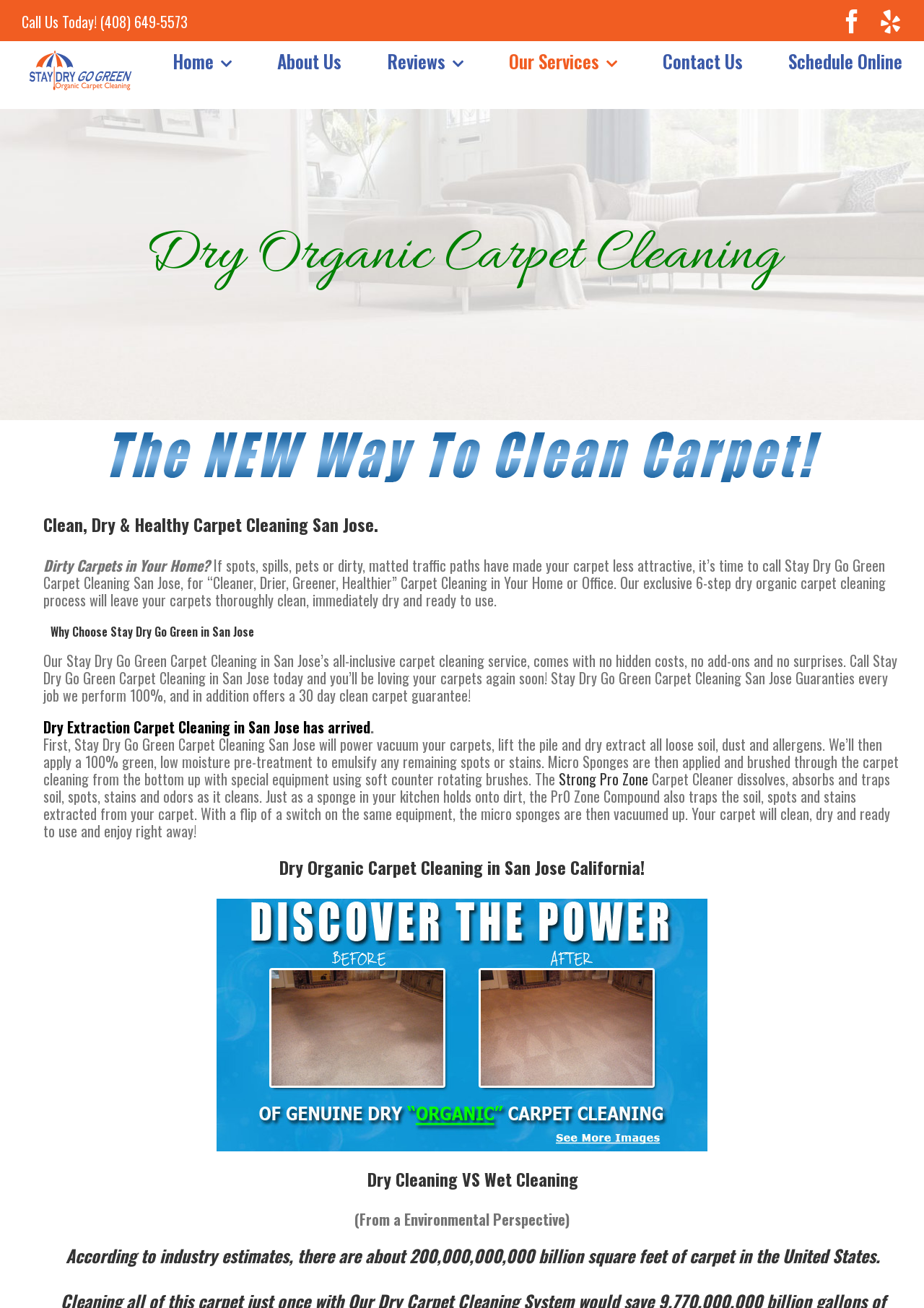Specify the bounding box coordinates of the area to click in order to execute this command: 'Schedule online'. The coordinates should consist of four float numbers ranging from 0 to 1, and should be formatted as [left, top, right, bottom].

[0.853, 0.031, 0.977, 0.062]